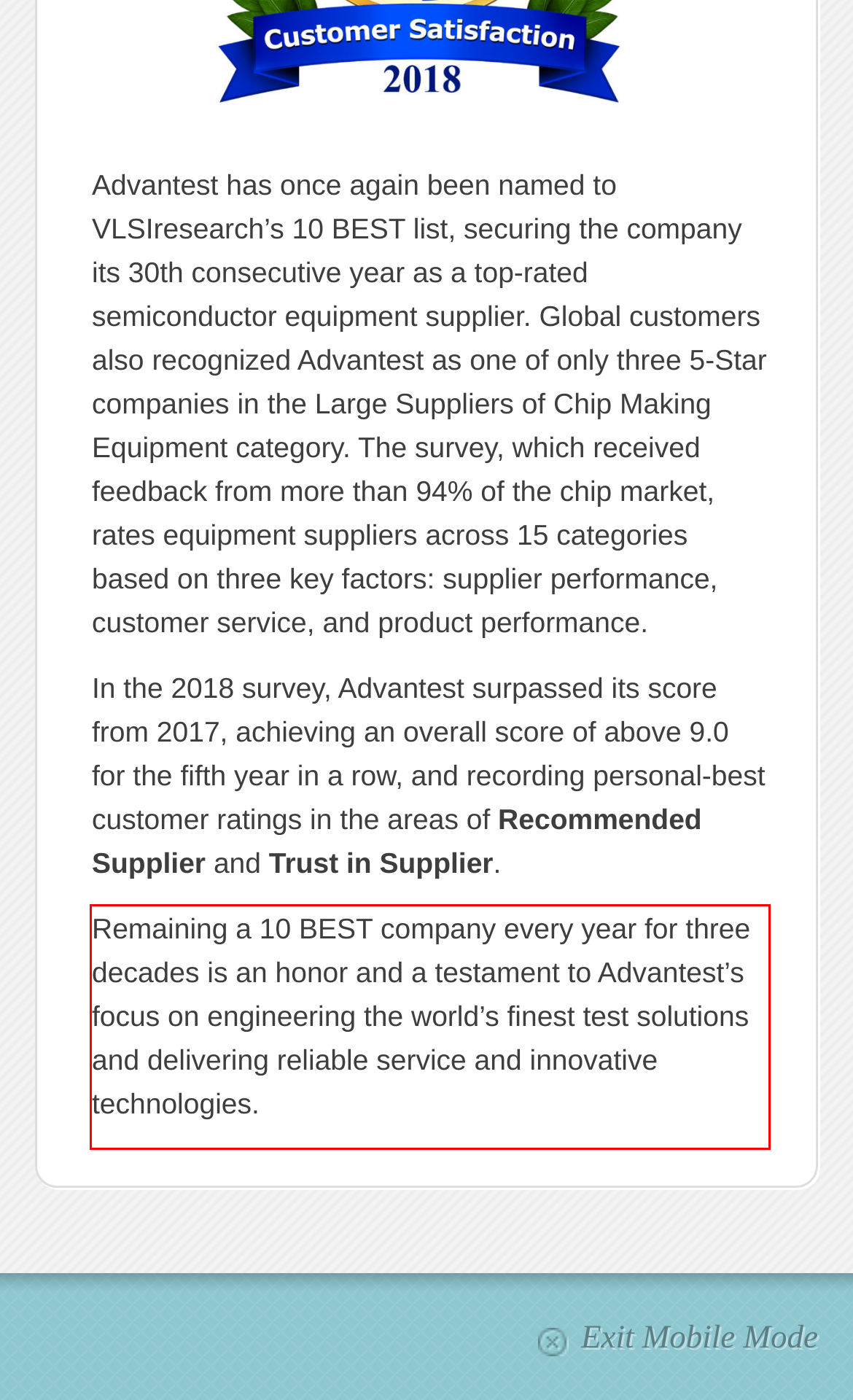Review the webpage screenshot provided, and perform OCR to extract the text from the red bounding box.

Remaining a 10 BEST company every year for three decades is an honor and a testament to Advantest’s focus on engineering the world’s finest test solutions and delivering reliable service and innovative technologies.